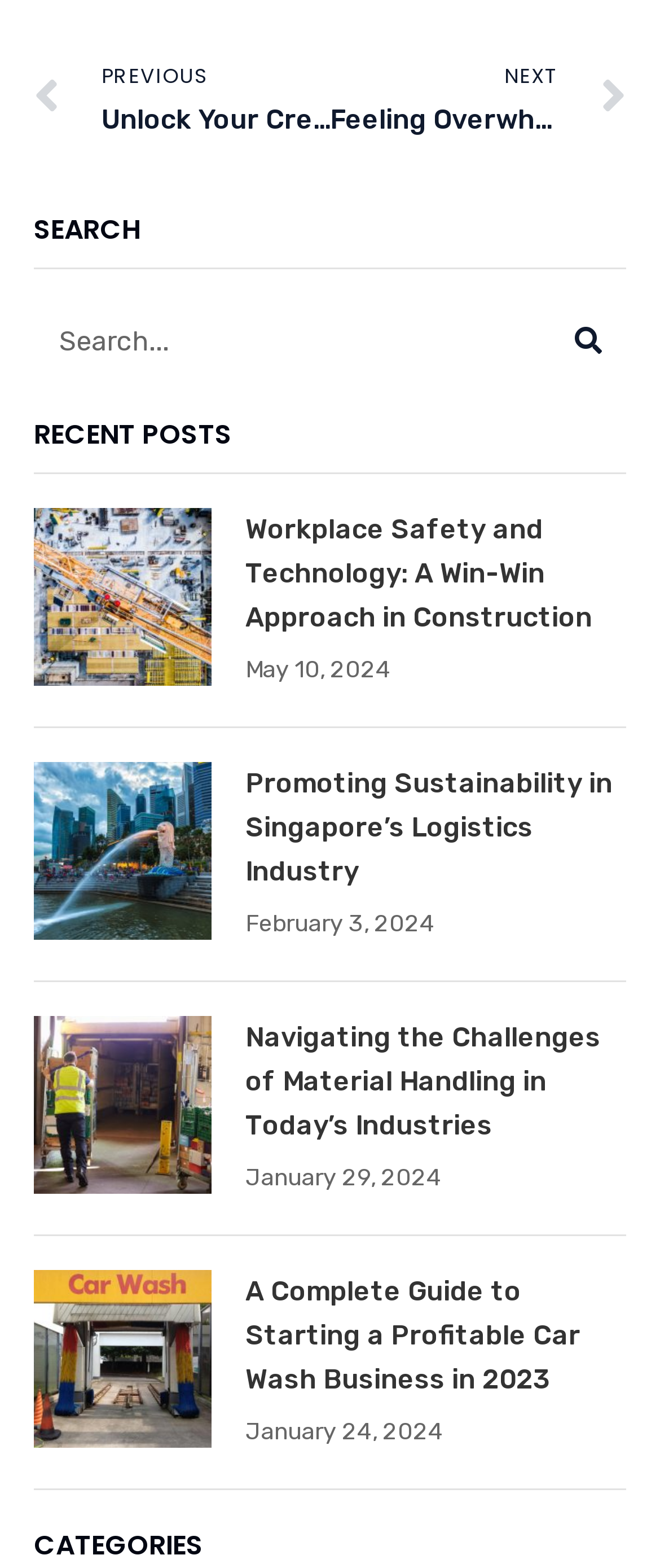Please determine the bounding box coordinates for the element that should be clicked to follow these instructions: "Go to the next page".

[0.5, 0.034, 0.949, 0.09]